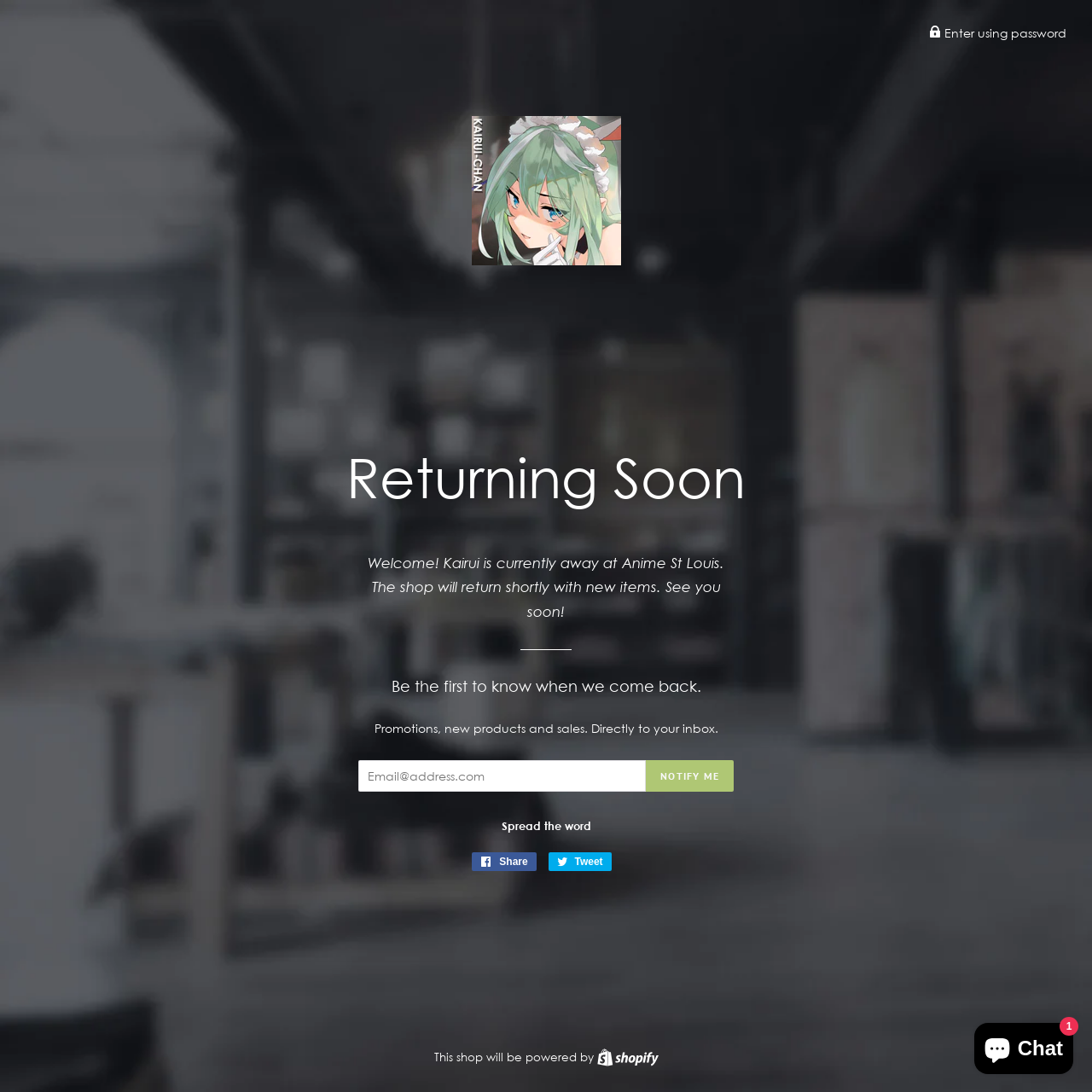What is the current status of Kairui's shop?
Please provide a comprehensive answer based on the details in the screenshot.

Based on the webpage content, specifically the heading 'Returning Soon' and the text 'Kairui is currently away at Anime St Louis. The shop will return shortly with new items.', it can be inferred that the shop is currently not available and will return soon.